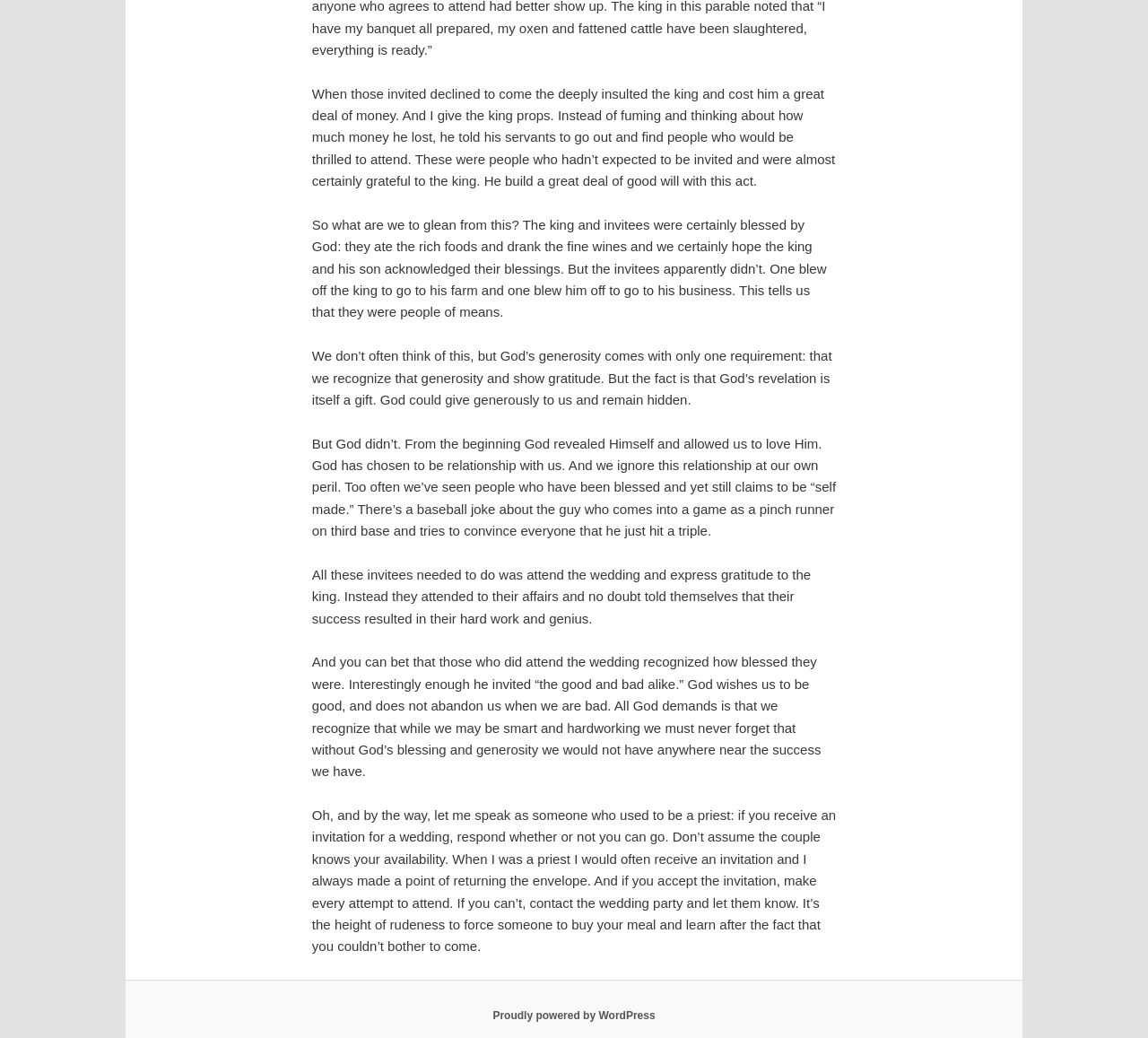Please reply to the following question using a single word or phrase: 
What is the comparison made about people who claim to be 'self-made'?

A baseball joke